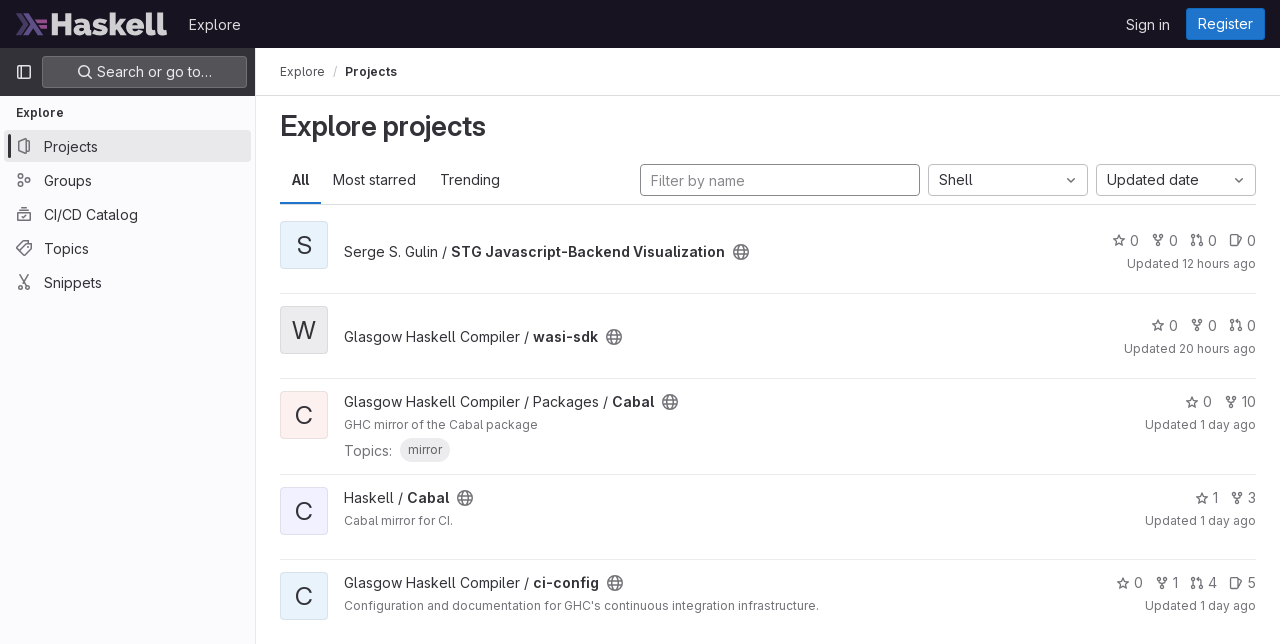How many projects are listed on this page?
Based on the image, answer the question with a single word or brief phrase.

4